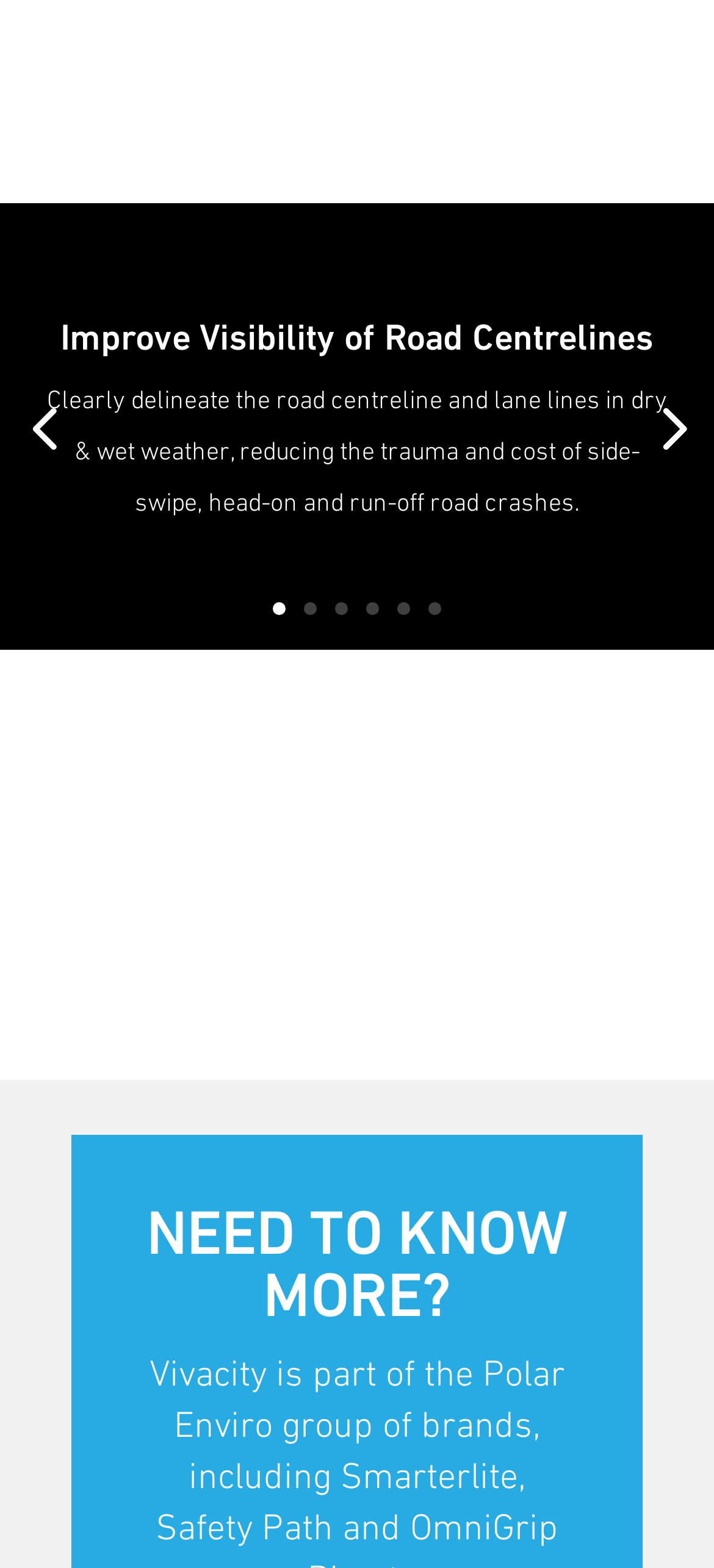Give a one-word or one-phrase response to the question: 
What is the text of the static text element below the first heading?

Clearly delineate the road centreline and lane lines in dry & wet weather, reducing the trauma and cost of side-swipe, head-on and run-off road crashes.